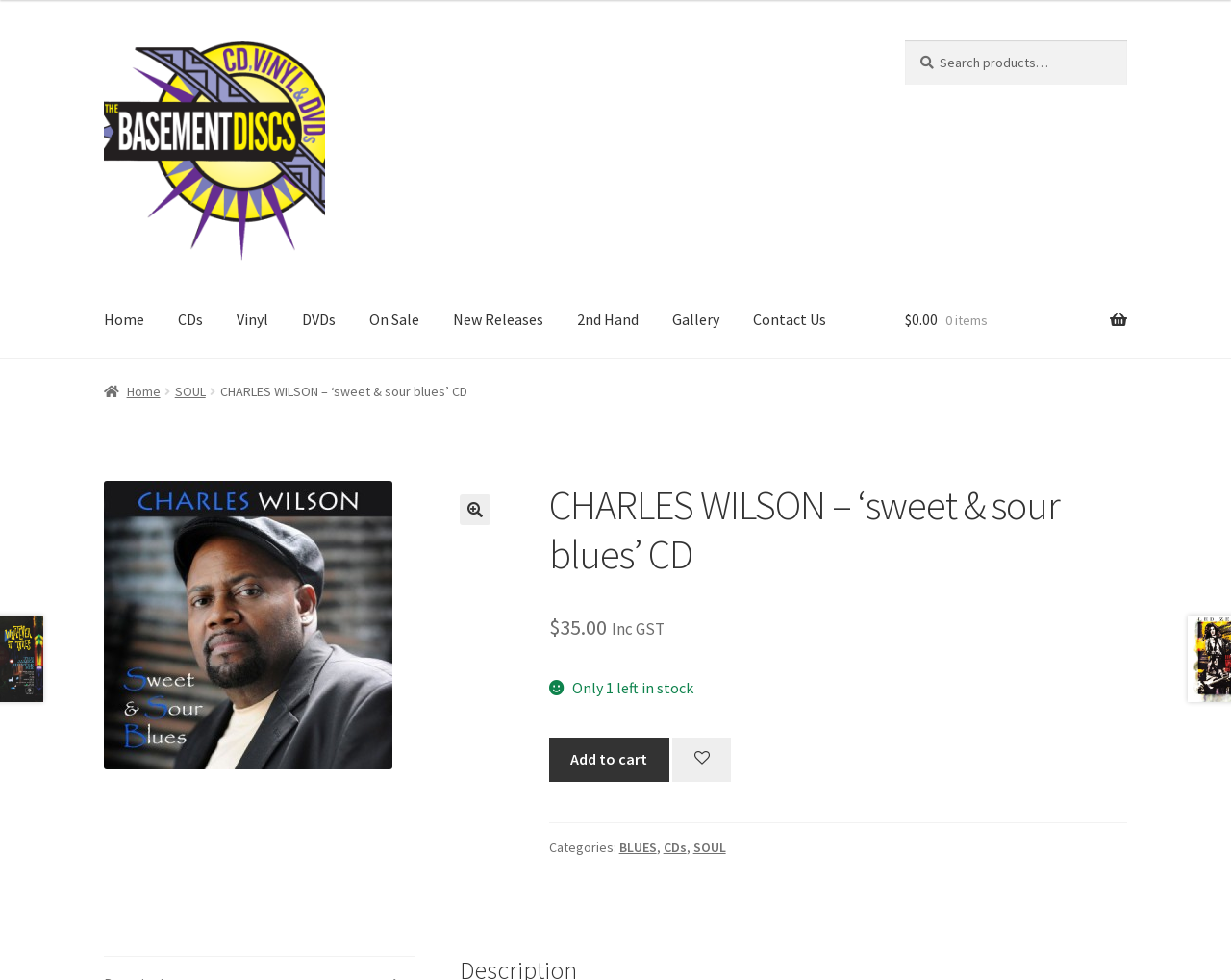What is the current stock level of the CD?
Using the image, give a concise answer in the form of a single word or short phrase.

Only 1 left in stock